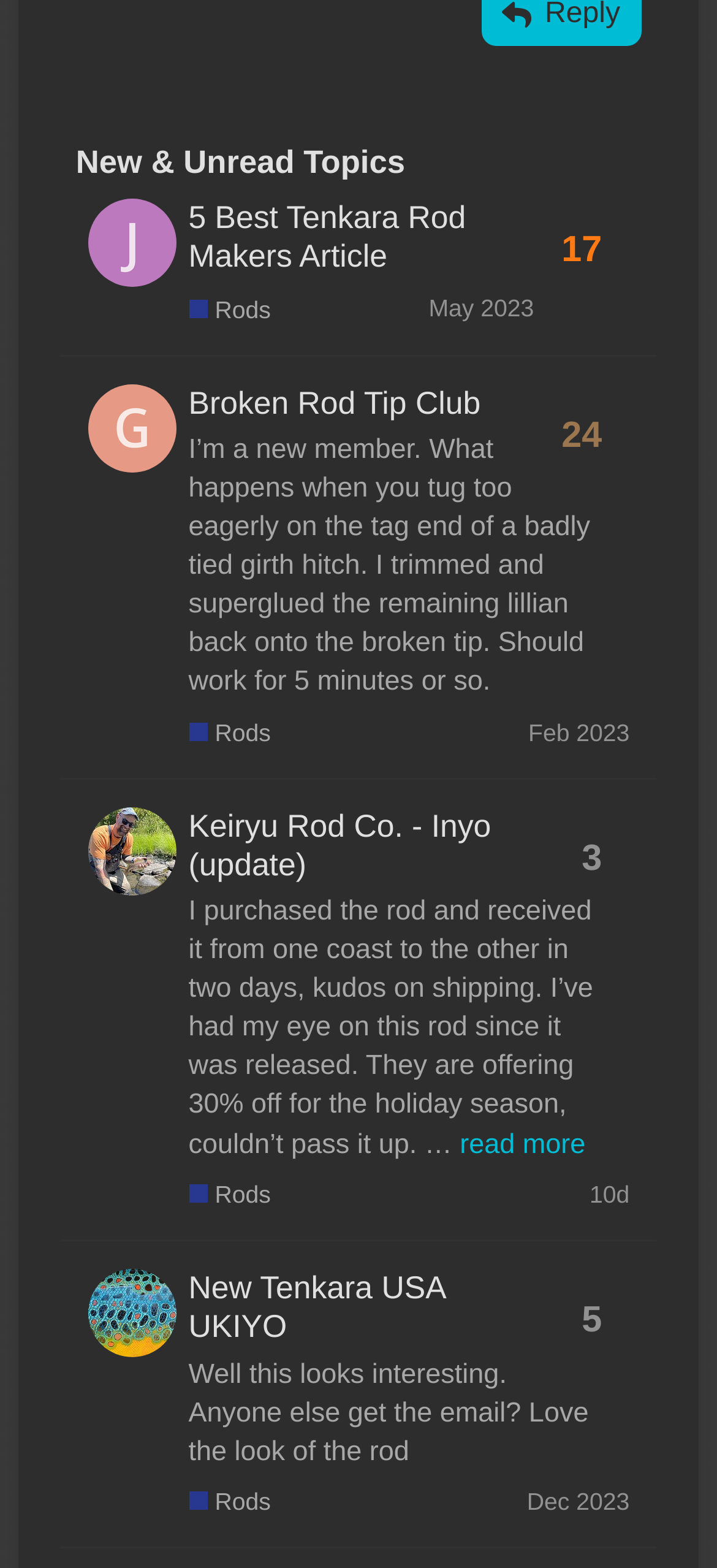Please determine the bounding box coordinates for the UI element described here. Use the format (top-left x, top-left y, bottom-right x, bottom-right y) with values bounded between 0 and 1: Feb 2023

[0.737, 0.457, 0.878, 0.475]